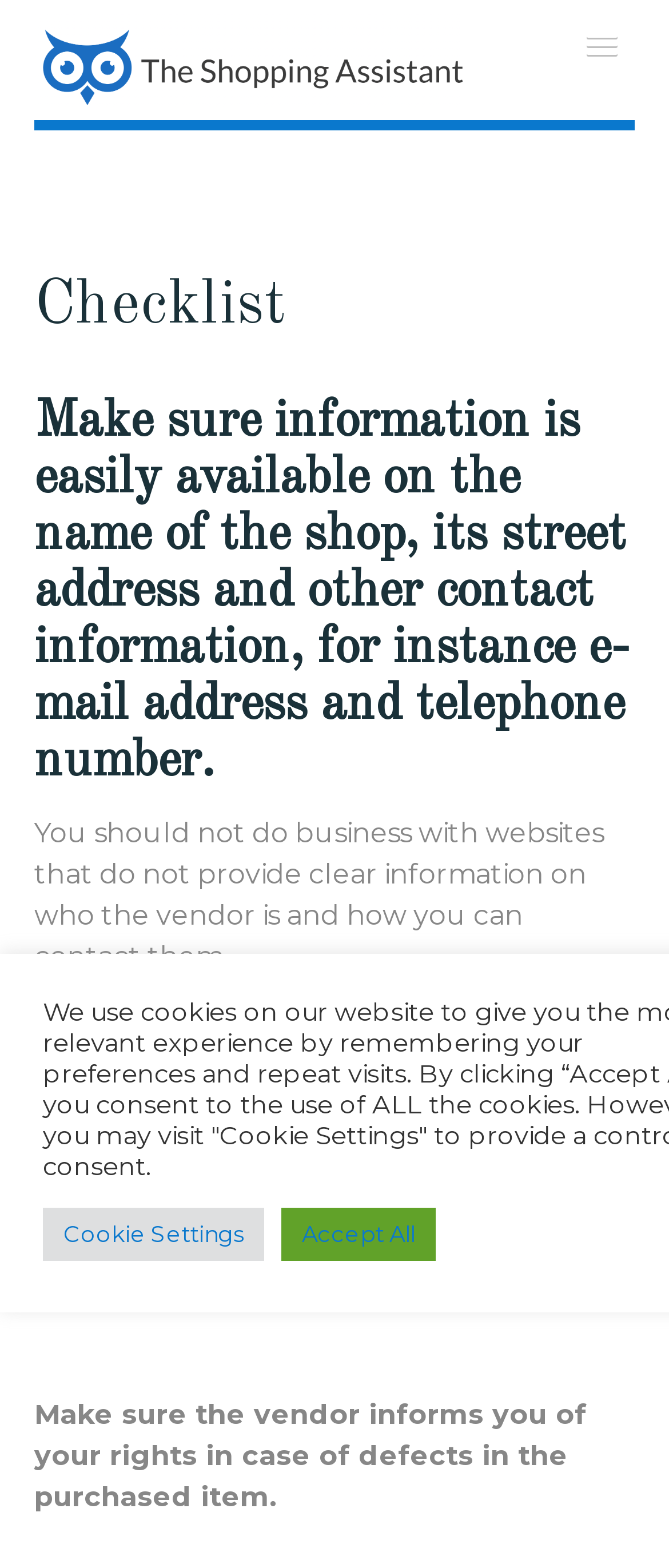What right should a vendor inform you of?
Refer to the screenshot and deliver a thorough answer to the question presented.

I determined the answer by reading the StaticText element that says 'Make sure the vendor informs you of your rights in case of defects in the purchased item.' This indicates that a vendor should inform customers of their rights in such situations.